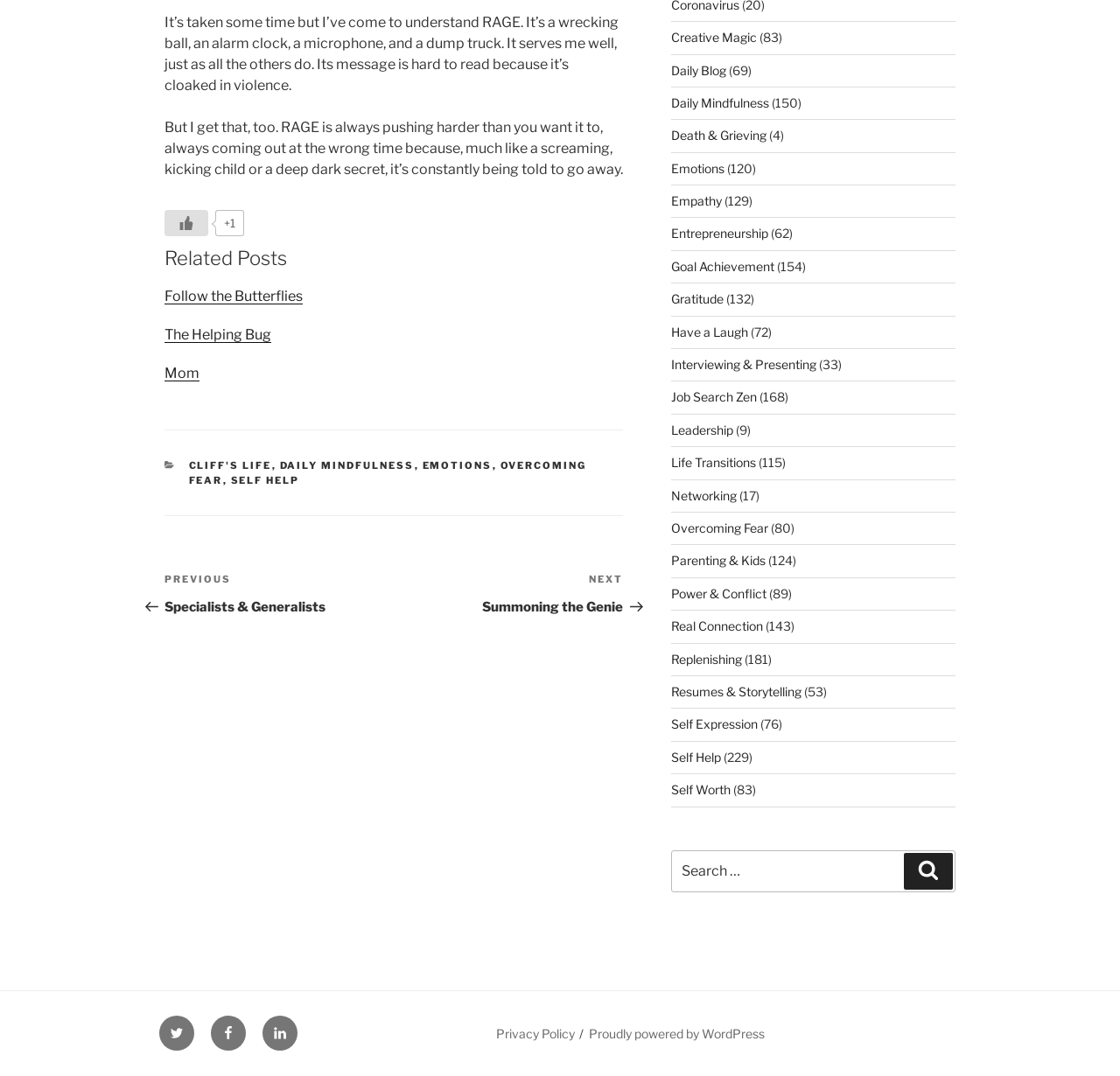Provide a thorough and detailed response to the question by examining the image: 
How many categories are listed in the footer?

I counted the number of links in the footer section that are categorized as 'CATEGORIES'. There are 9 links: 'CLIFF'S LIFE', 'DAILY MINDFULNESS', 'EMOTIONS', 'OVERCOMING FEAR', 'SELF HELP', and 4 others.